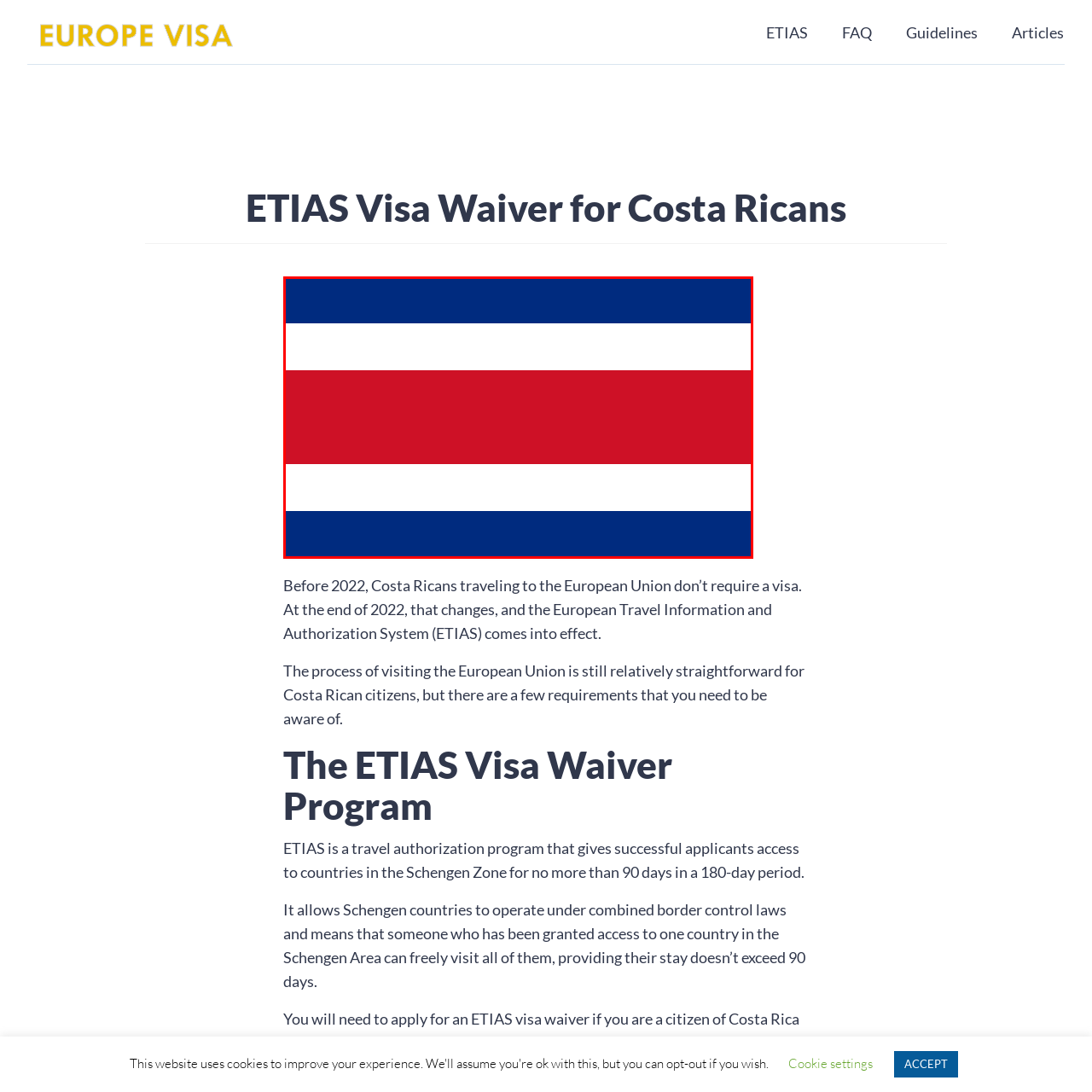Pay attention to the area highlighted by the red boundary and answer the question with a single word or short phrase: 
What is the color of the top and bottom stripes?

Deep blue